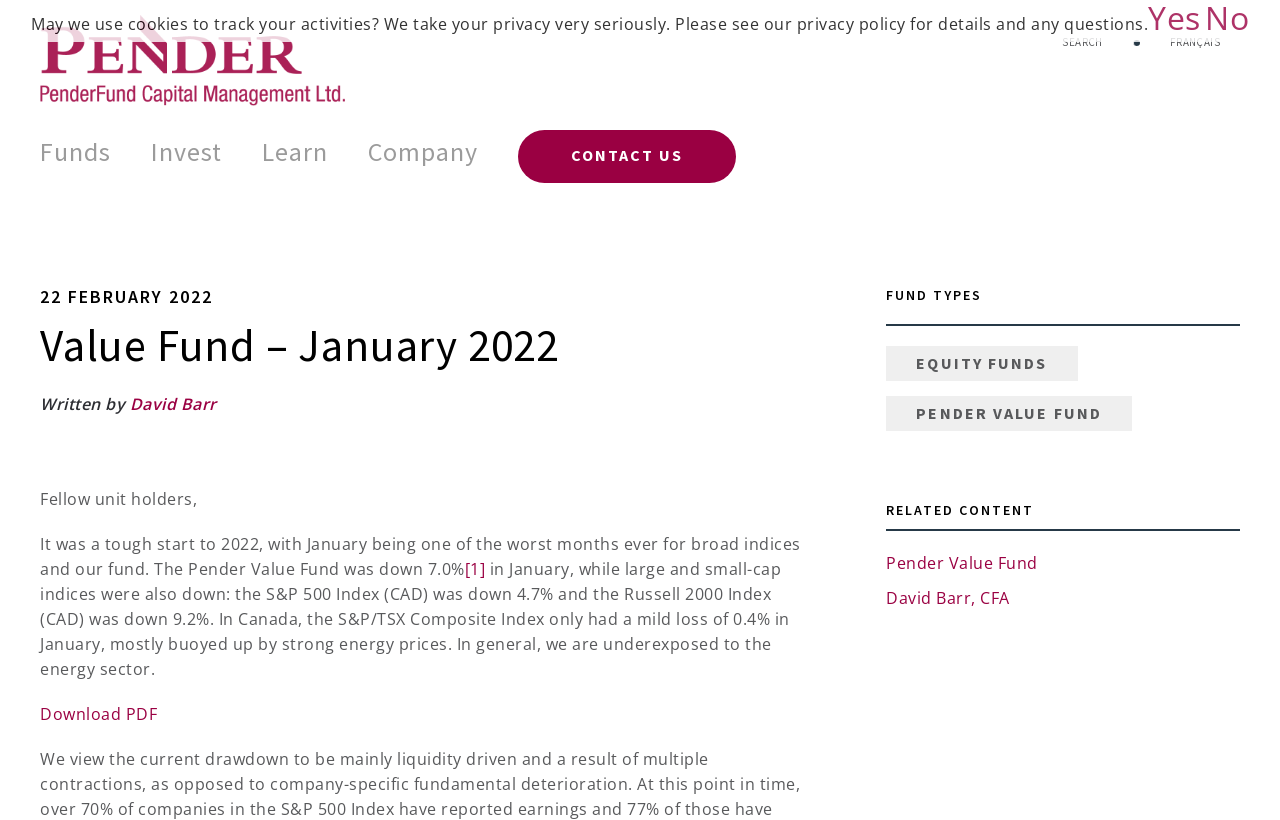What type of funds does the webpage discuss?
Refer to the image and give a detailed answer to the query.

I found the answer by looking at the heading 'FUND TYPES' and the link 'EQUITY FUNDS' below it, which suggests that the webpage discusses equity funds.